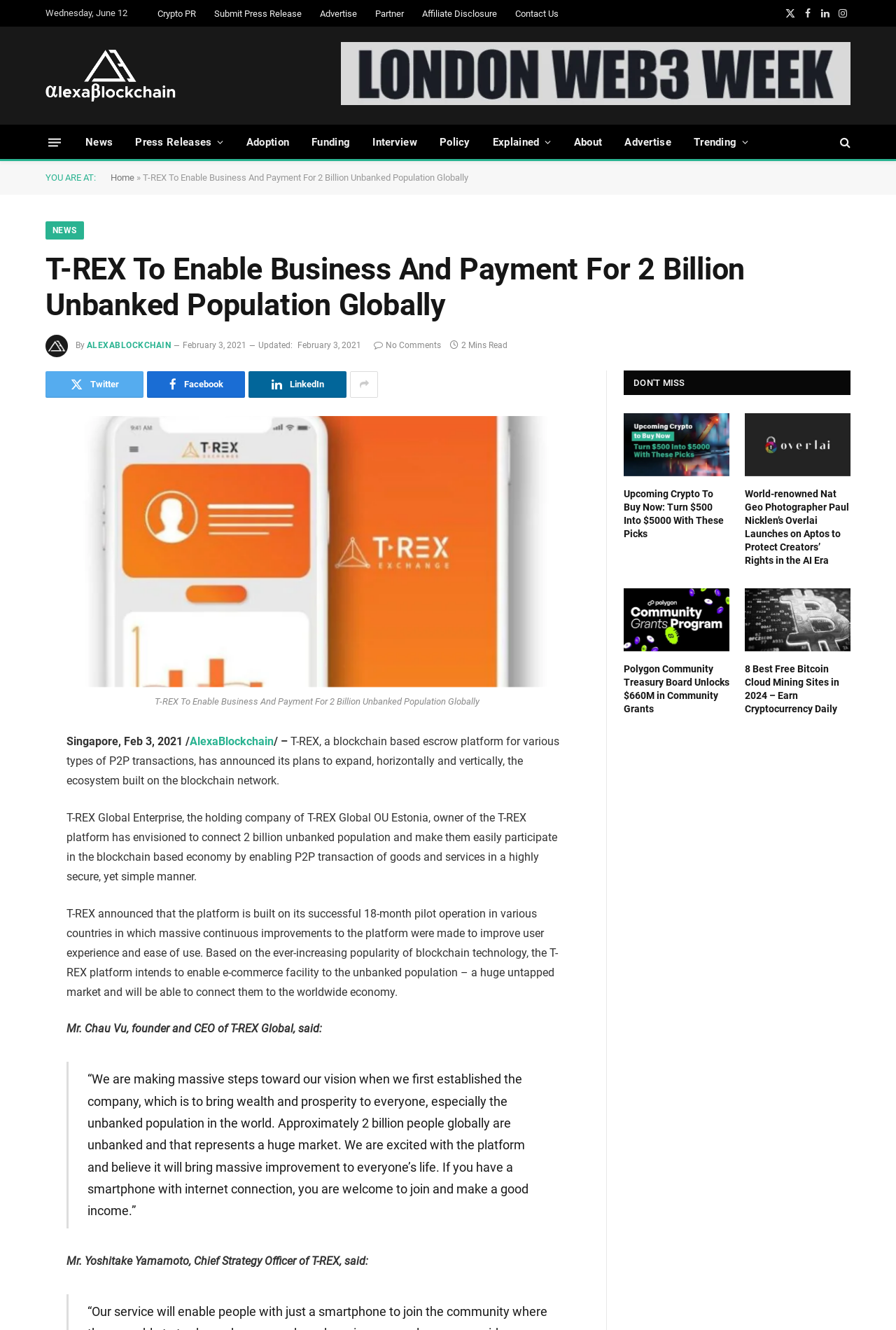Pinpoint the bounding box coordinates of the area that should be clicked to complete the following instruction: "Read the article about T-REX enabling business and payment for 2 billion unbanked population". The coordinates must be given as four float numbers between 0 and 1, i.e., [left, top, right, bottom].

[0.051, 0.313, 0.656, 0.517]